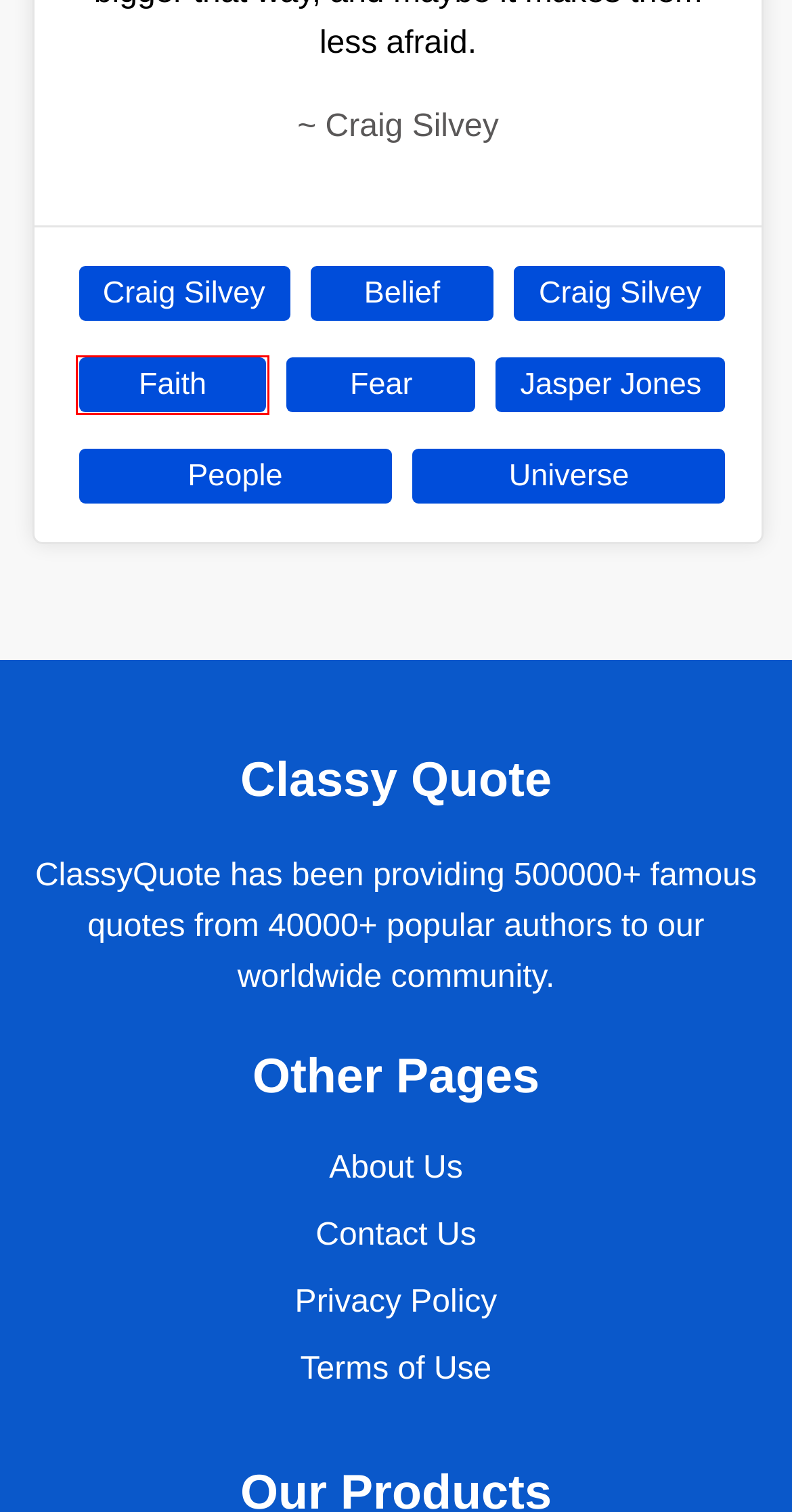You are looking at a webpage screenshot with a red bounding box around an element. Pick the description that best matches the new webpage after interacting with the element in the red bounding box. The possible descriptions are:
A. Life Quotes | ClassyQuote
B. People Quotes | ClassyQuote
C. Fear Quotes | ClassyQuote
D. Belief Quotes | ClassyQuote
E. Happiness Quotes | ClassyQuote
F. Universe Quotes | ClassyQuote
G. Who said 'I feel as though I should say somet...' | ClassyQuote
H. Faith Quotes | ClassyQuote

H